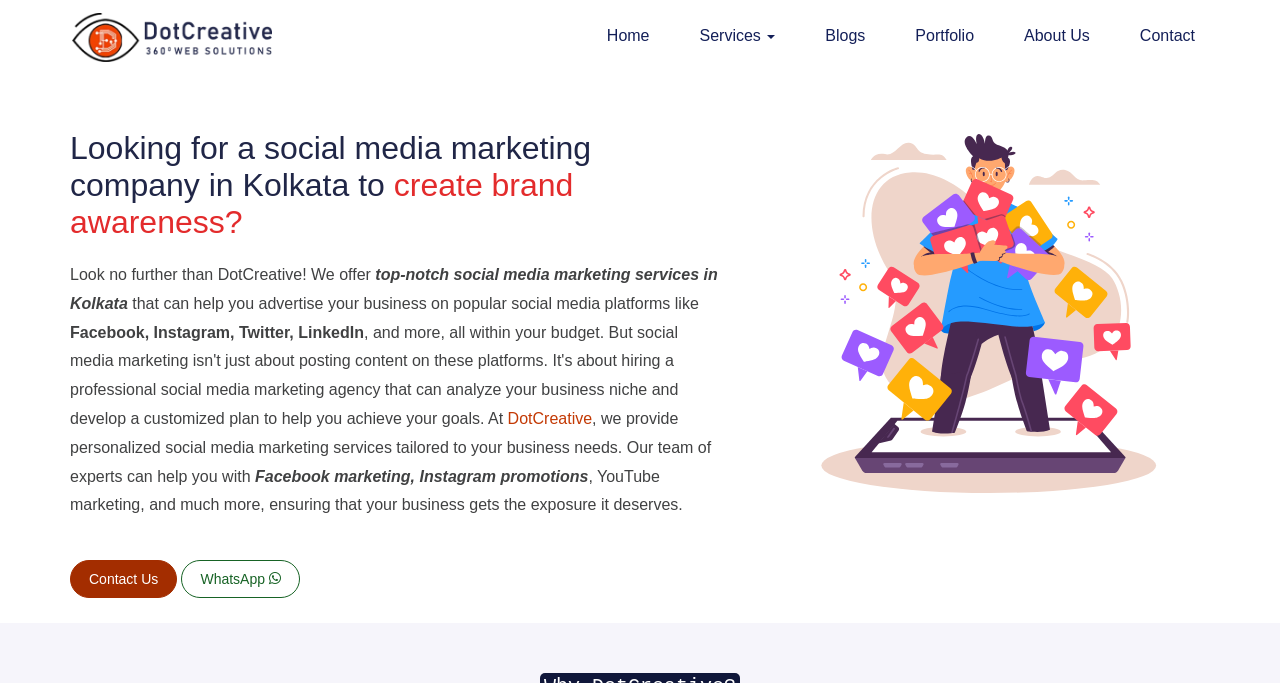Explain the features and main sections of the webpage comprehensively.

The webpage is about DotCreative, a social media marketing agency in Kolkata. At the top left, there is a logo of DotCreative Kolkata, accompanied by a link to the homepage. To the right of the logo, there are navigation links to different sections of the website, including Home, Services, Blogs, Portfolio, About Us, and Contact.

Below the navigation links, there is a header section that spans across the top half of the page. The header section contains a heading that asks if the user is looking for a social media marketing company in Kolkata to create brand awareness. Below the heading, there are several paragraphs of text that describe the services offered by DotCreative, including social media marketing services on popular platforms like Facebook, Instagram, Twitter, and LinkedIn. The text also mentions that the agency provides personalized services tailored to the user's business needs.

In the middle of the page, there is an image related to Facebook marketing company in Kolkata, which takes up about half of the page's width. At the bottom left, there are two links: one to Contact Us and another to WhatsApp.

Overall, the webpage is promoting DotCreative's social media marketing services in Kolkata, highlighting their expertise in creating brand awareness and providing personalized services to businesses.